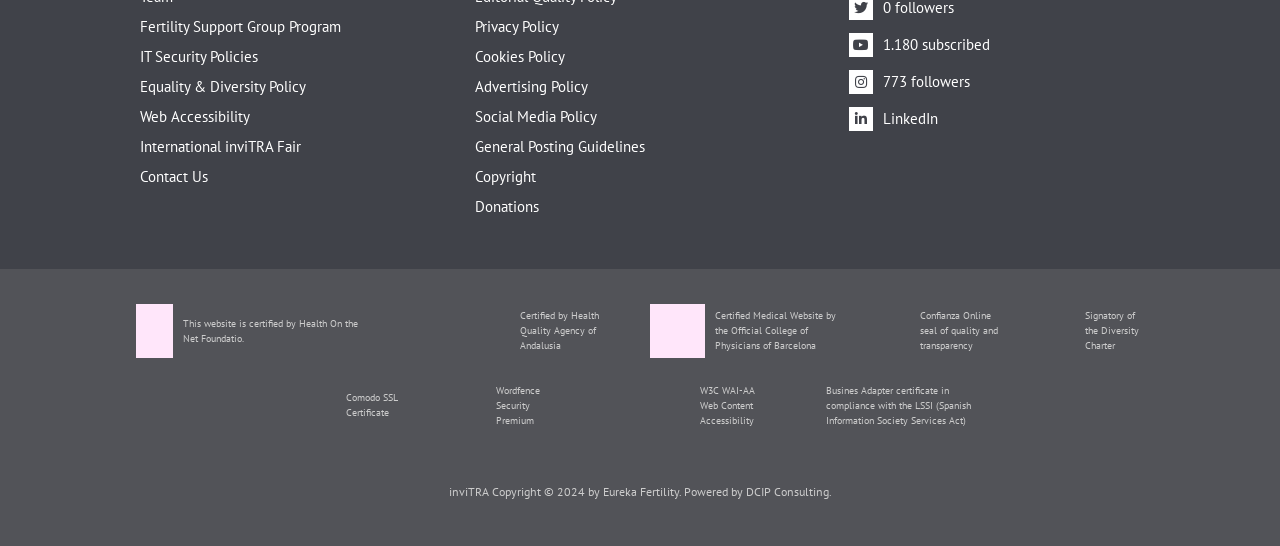Determine the bounding box coordinates for the area you should click to complete the following instruction: "Check Privacy Policy".

[0.371, 0.034, 0.614, 0.061]